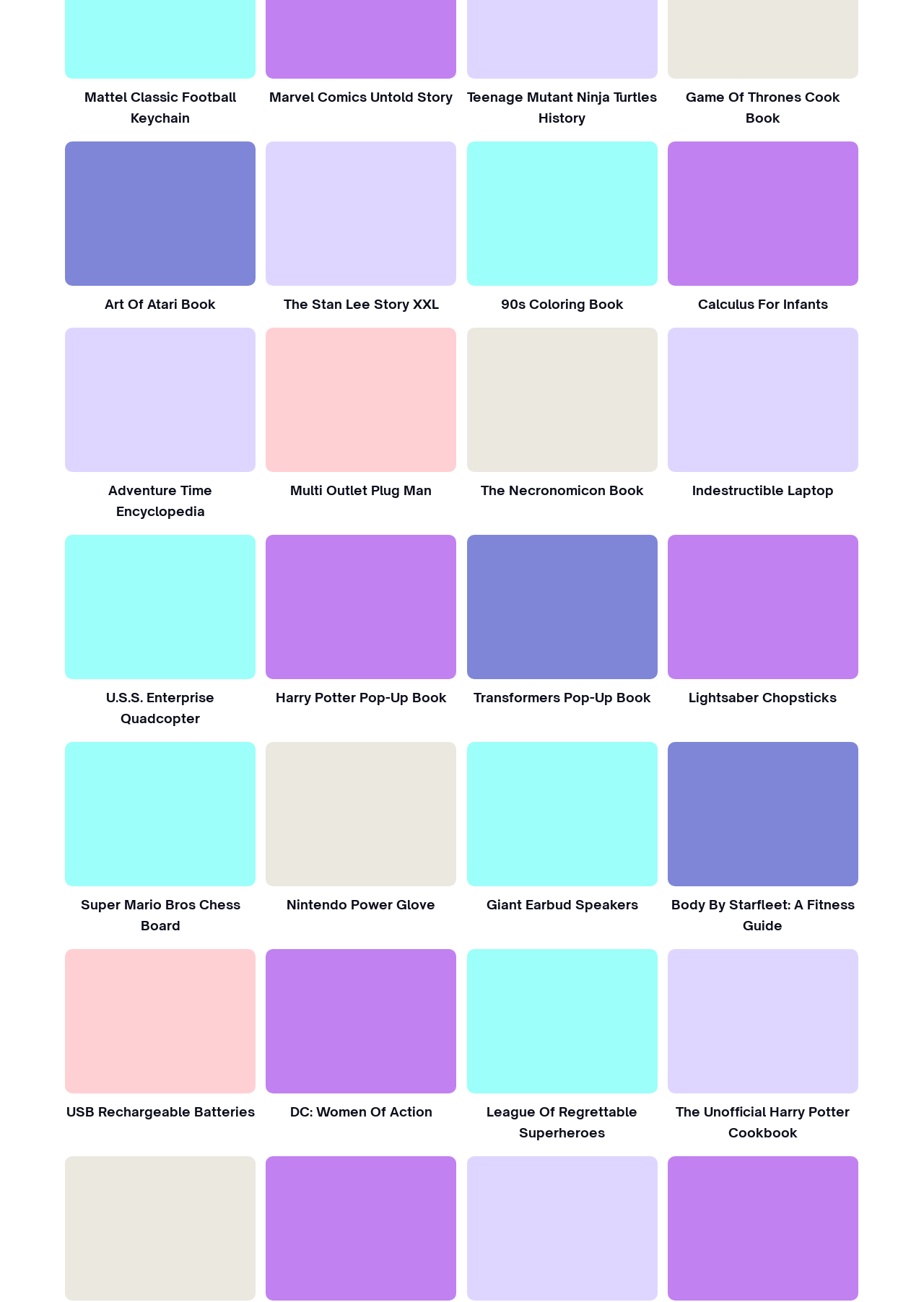What is the common phrase on the buttons?
Please interpret the details in the image and answer the question thoroughly.

After analyzing the webpage, I noticed that there are multiple buttons with the same text 'Show me this!' which implies that it's a common phrase used on the buttons.